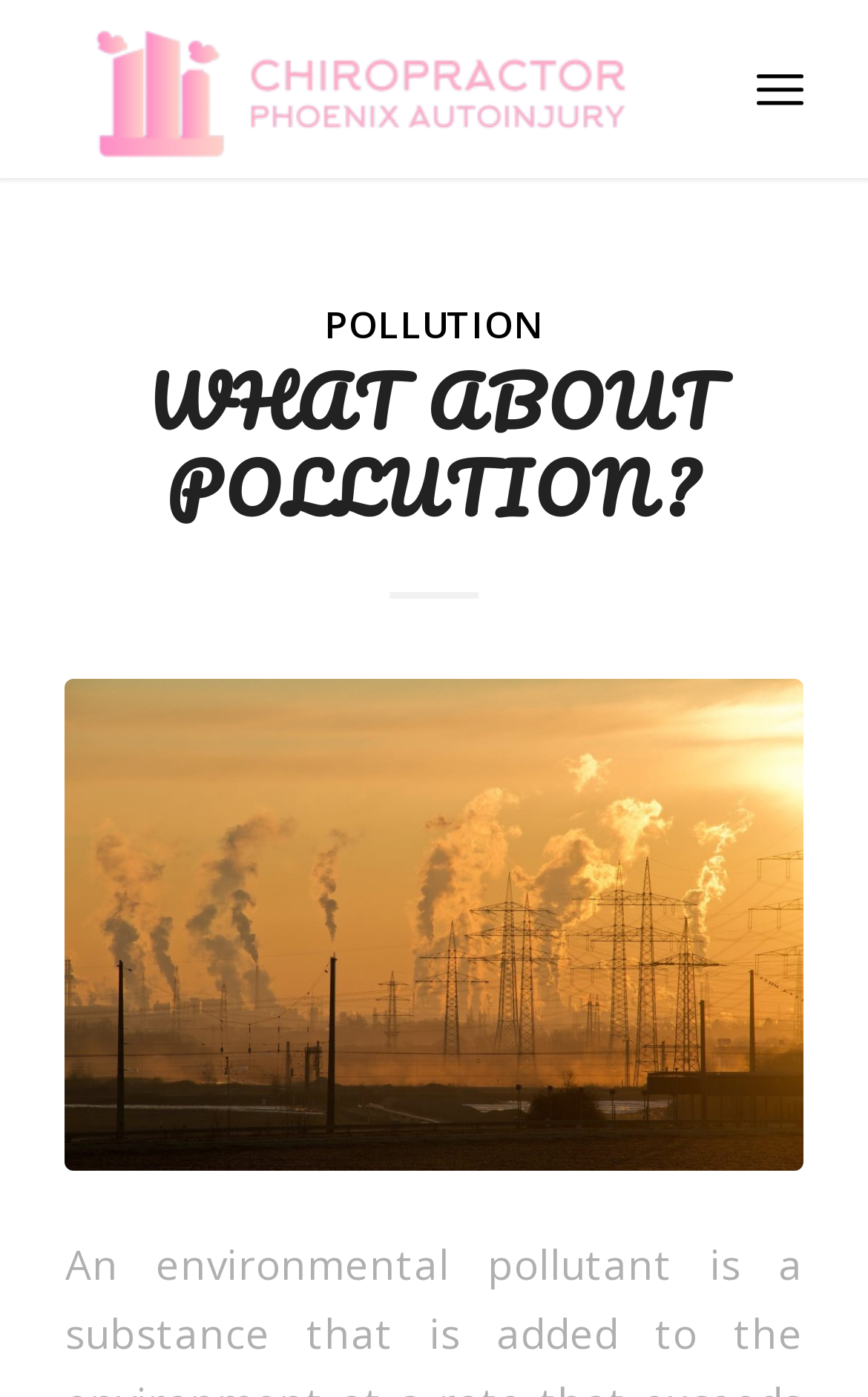Examine the screenshot and answer the question in as much detail as possible: How many links are present in the menu?

The menu is represented by the 'Menu' link, which contains three sub-links: 'POLLUTION', 'WHAT ABOUT POLLUTION?', and 'pexels-photo-221012'. Therefore, there are three links present in the menu.